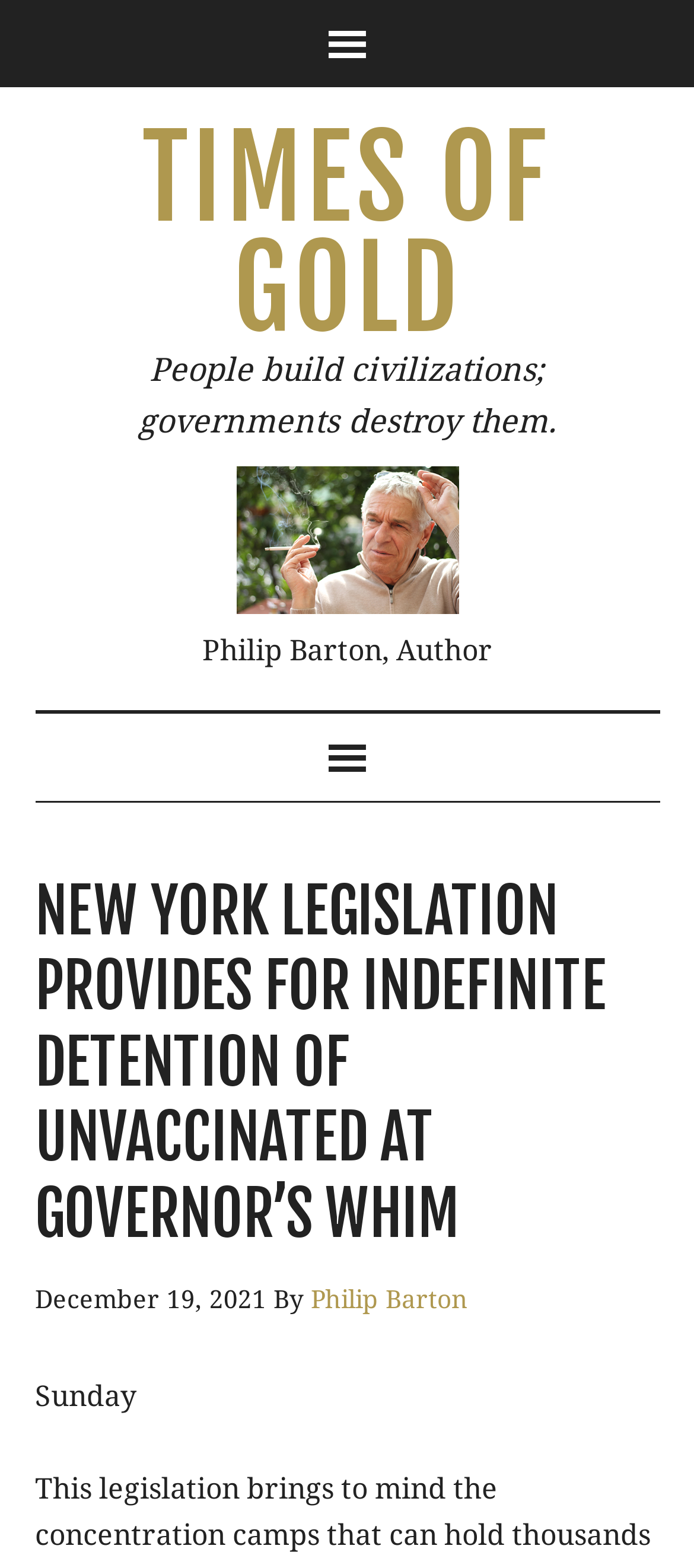Respond with a single word or short phrase to the following question: 
What is the name of the website?

Times of Gold